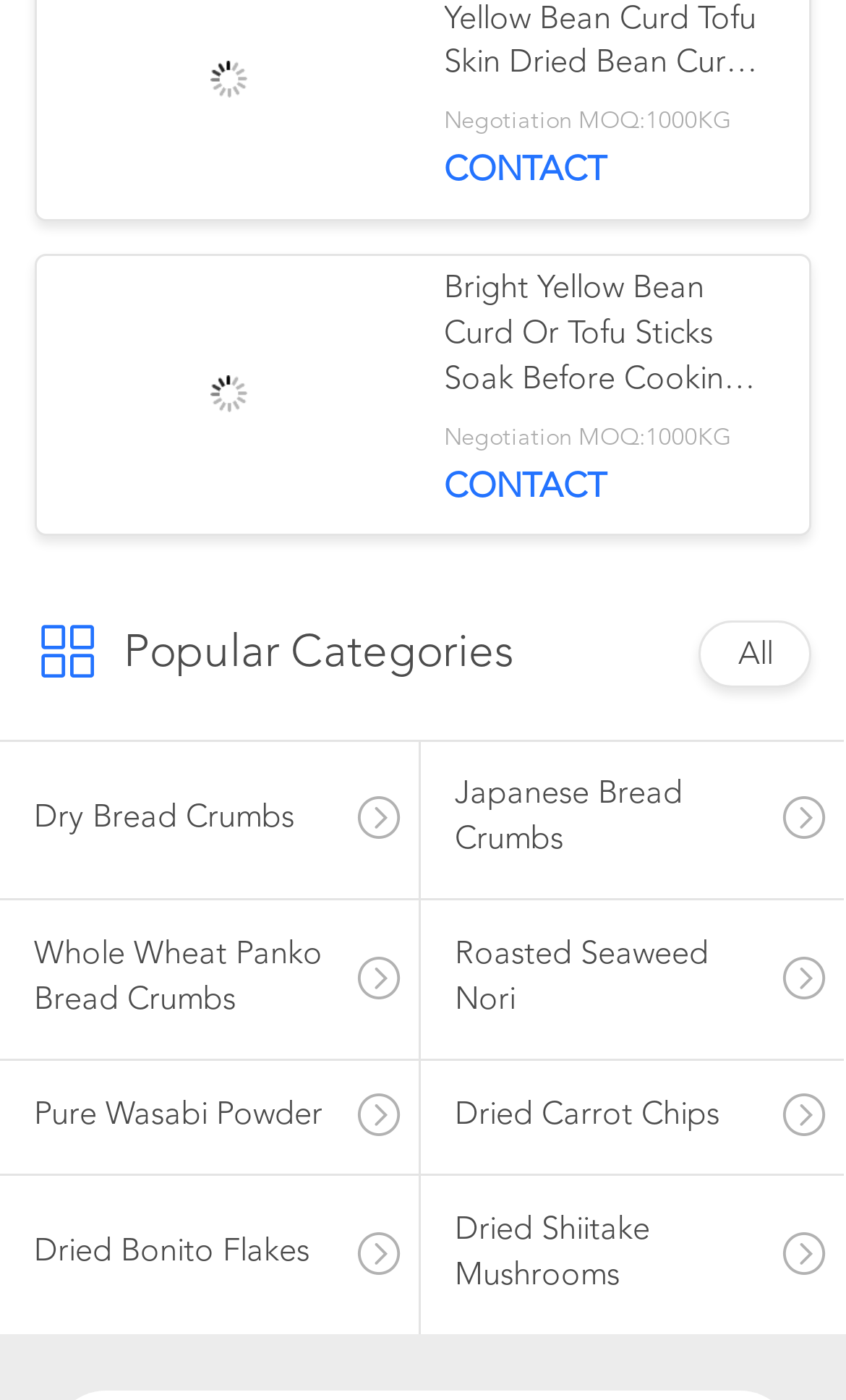Provide a brief response in the form of a single word or phrase:
How many product categories are listed?

7